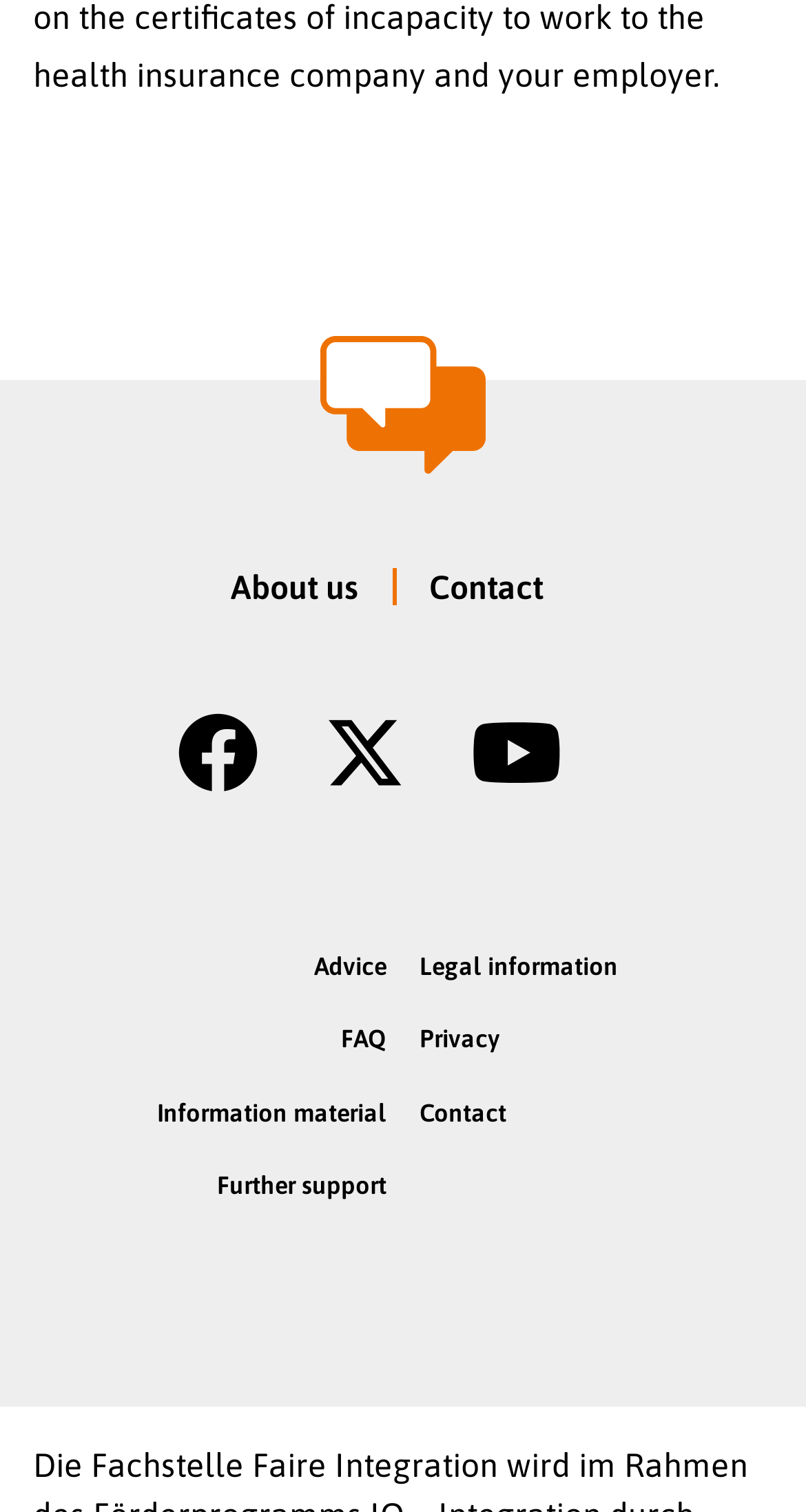Locate the bounding box coordinates of the element that should be clicked to execute the following instruction: "Visit Facebook page".

[0.221, 0.471, 0.321, 0.525]